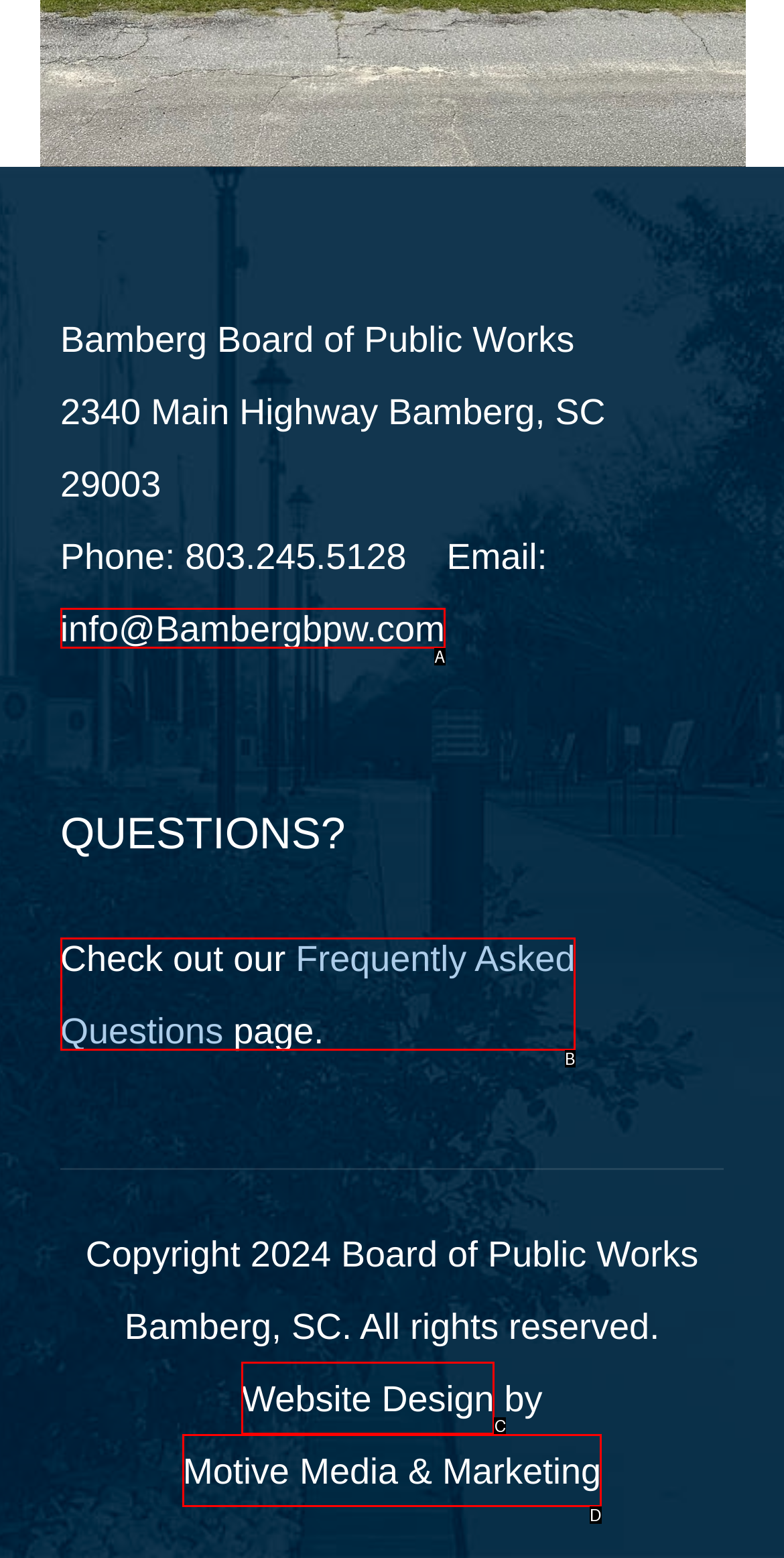With the provided description: Pin it Pin on Pinterest, select the most suitable HTML element. Respond with the letter of the selected option.

None